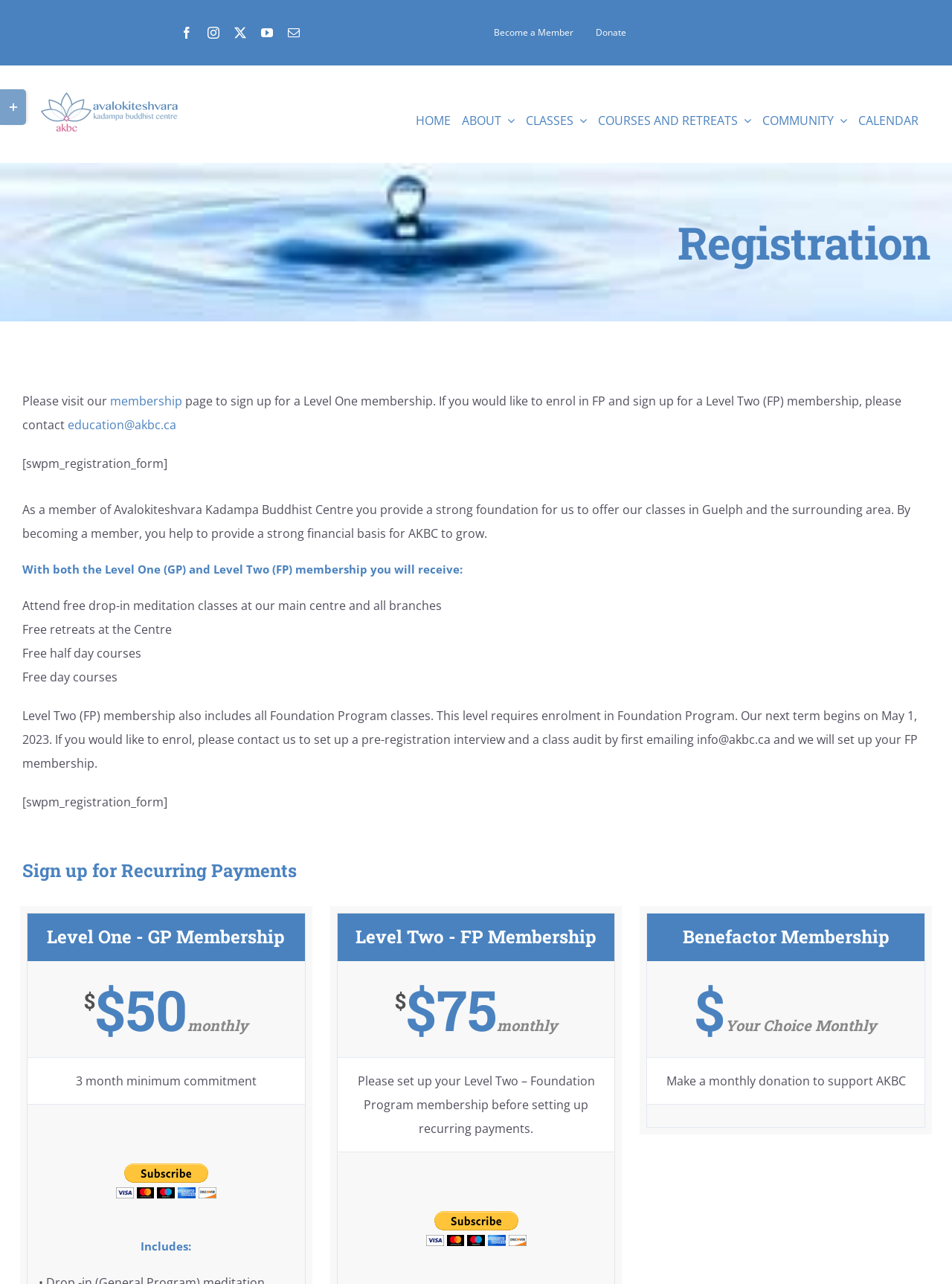Pinpoint the bounding box coordinates of the clickable area necessary to execute the following instruction: "Go to Top". The coordinates should be given as four float numbers between 0 and 1, namely [left, top, right, bottom].

[0.904, 0.721, 0.941, 0.742]